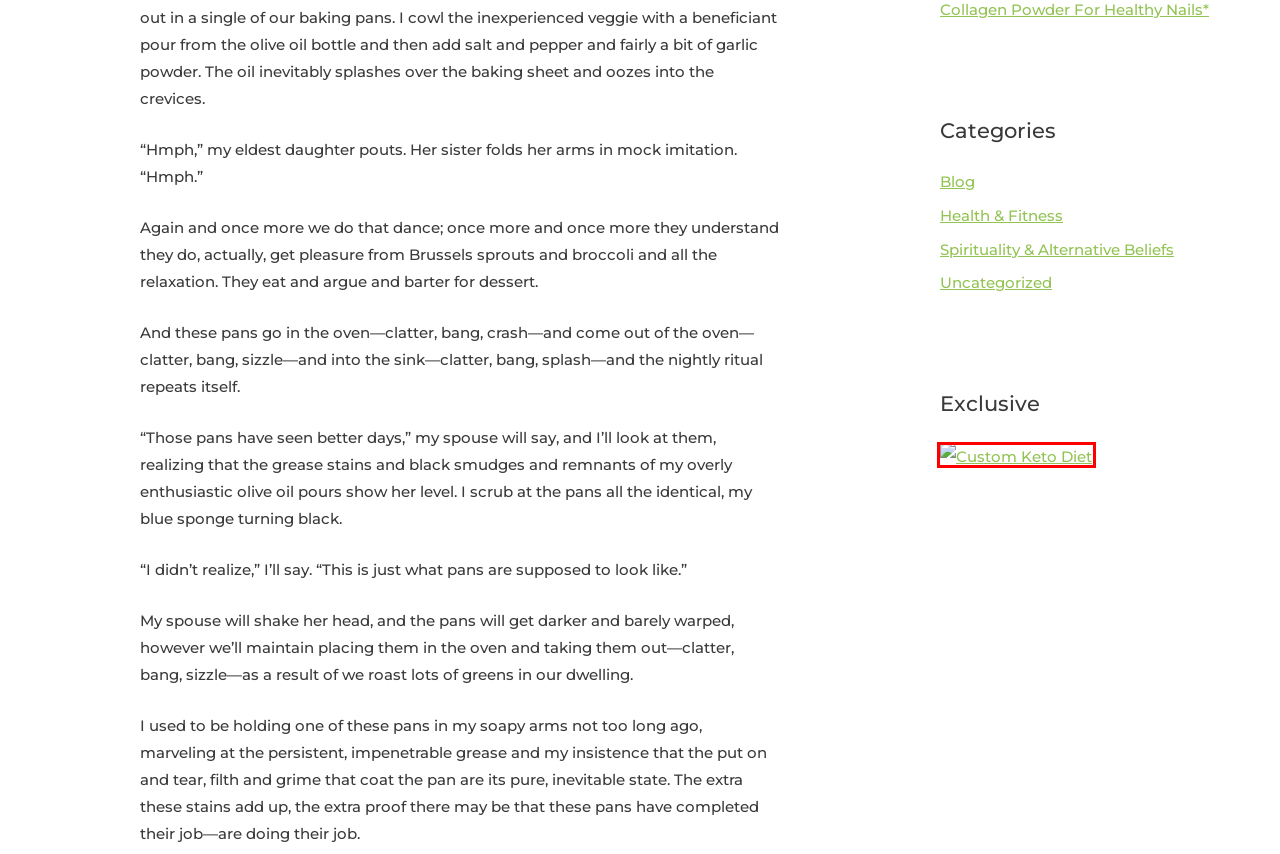Given a screenshot of a webpage with a red bounding box around a UI element, please identify the most appropriate webpage description that matches the new webpage after you click on the element. Here are the candidates:
A. Is It Normal To Be Unhappy In A Relationship Sometimes? – Best Items Finder
B. A Customer Reviews mbg’s Collagen Powder For Healthy Nails* – Best Items Finder
C. The Custom Keto Diet | Your Personal Keto Custom Plan
D. Blog – Best Items Finder
E. Reasons for High Cholesterol – Things to Know – Best Items Finder
F. What Is Anabolic Resistance – Best Items Finder
G. The 4 Things To Look For In Your Probiotic, From An R.D. – Best Items Finder
H. Uncategorized – Best Items Finder

C